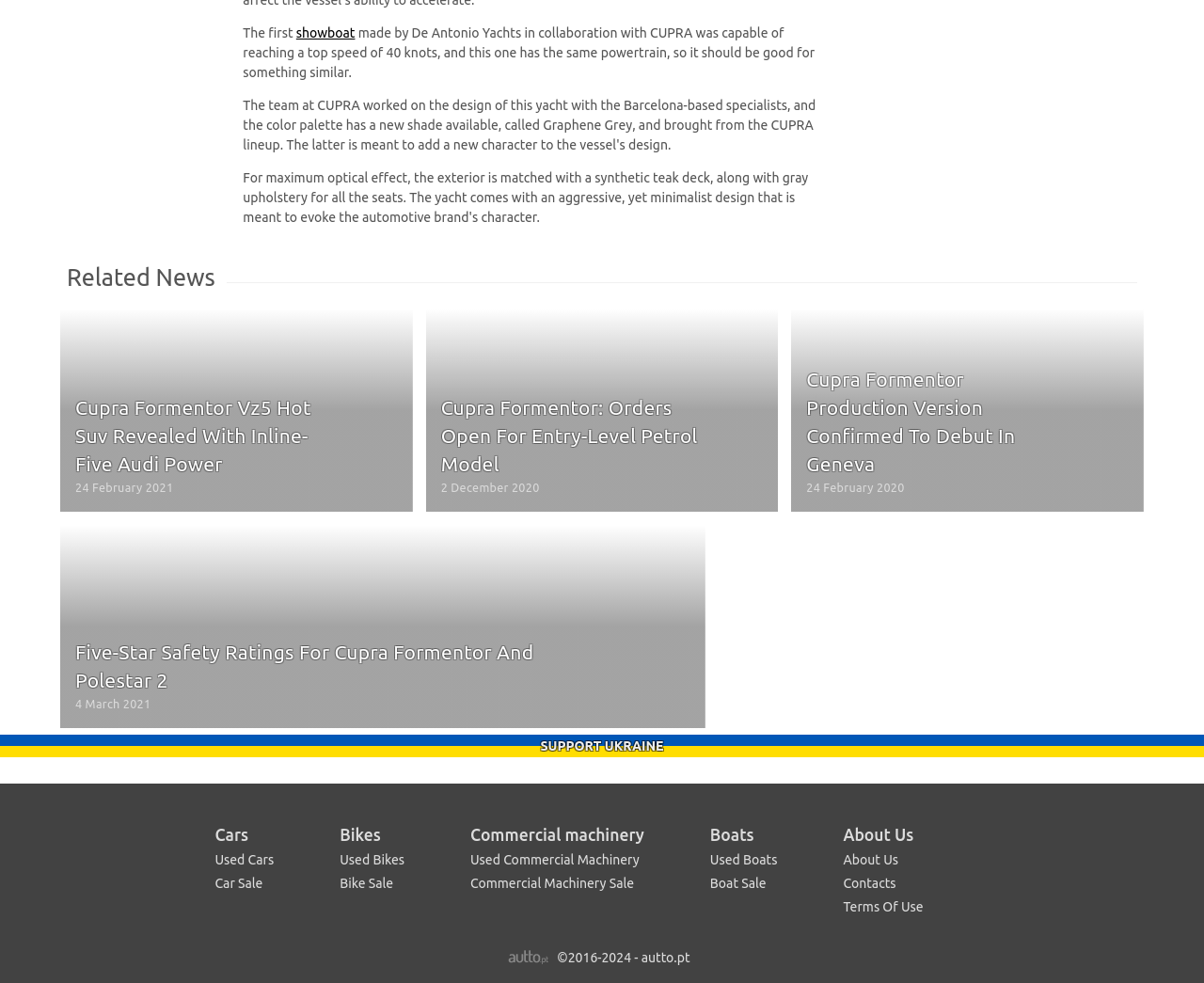What is the top speed of the boat mentioned?
Answer the question with just one word or phrase using the image.

40 knots